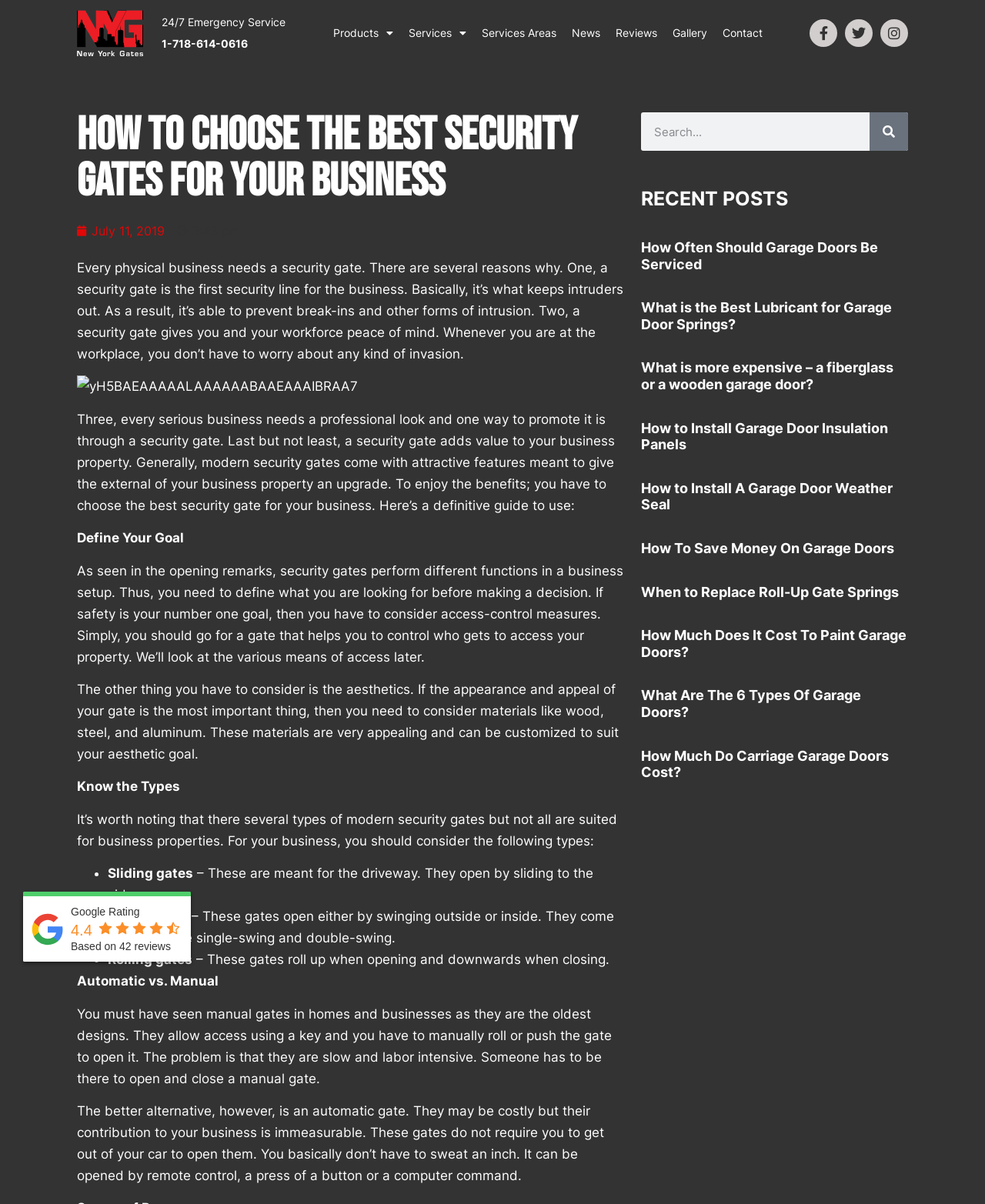Use a single word or phrase to answer the following:
What is the main purpose of a security gate?

To keep intruders out